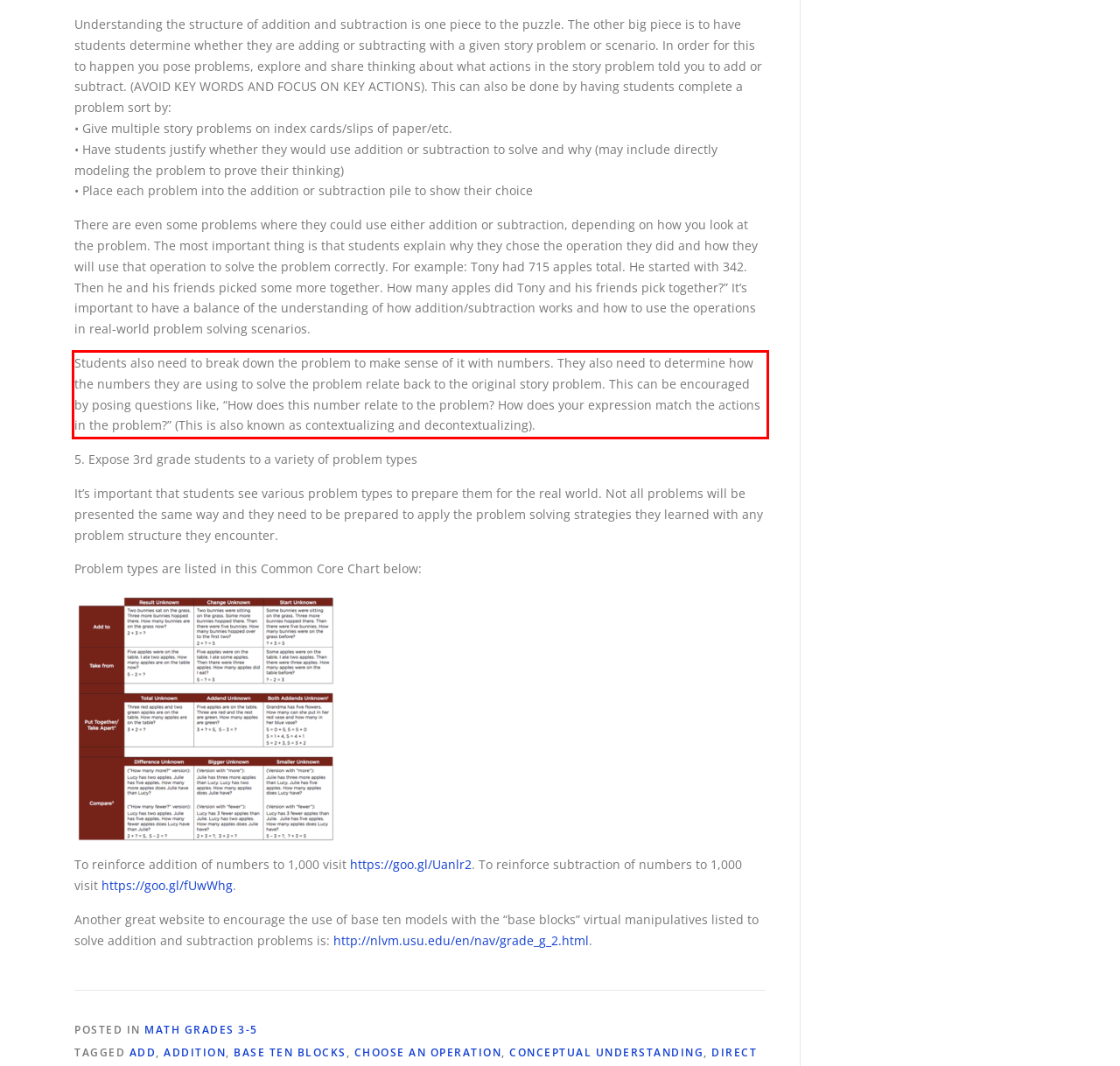The screenshot you have been given contains a UI element surrounded by a red rectangle. Use OCR to read and extract the text inside this red rectangle.

Students also need to break down the problem to make sense of it with numbers. They also need to determine how the numbers they are using to solve the problem relate back to the original story problem. This can be encouraged by posing questions like, “How does this number relate to the problem? How does your expression match the actions in the problem?” (This is also known as contextualizing and decontextualizing).